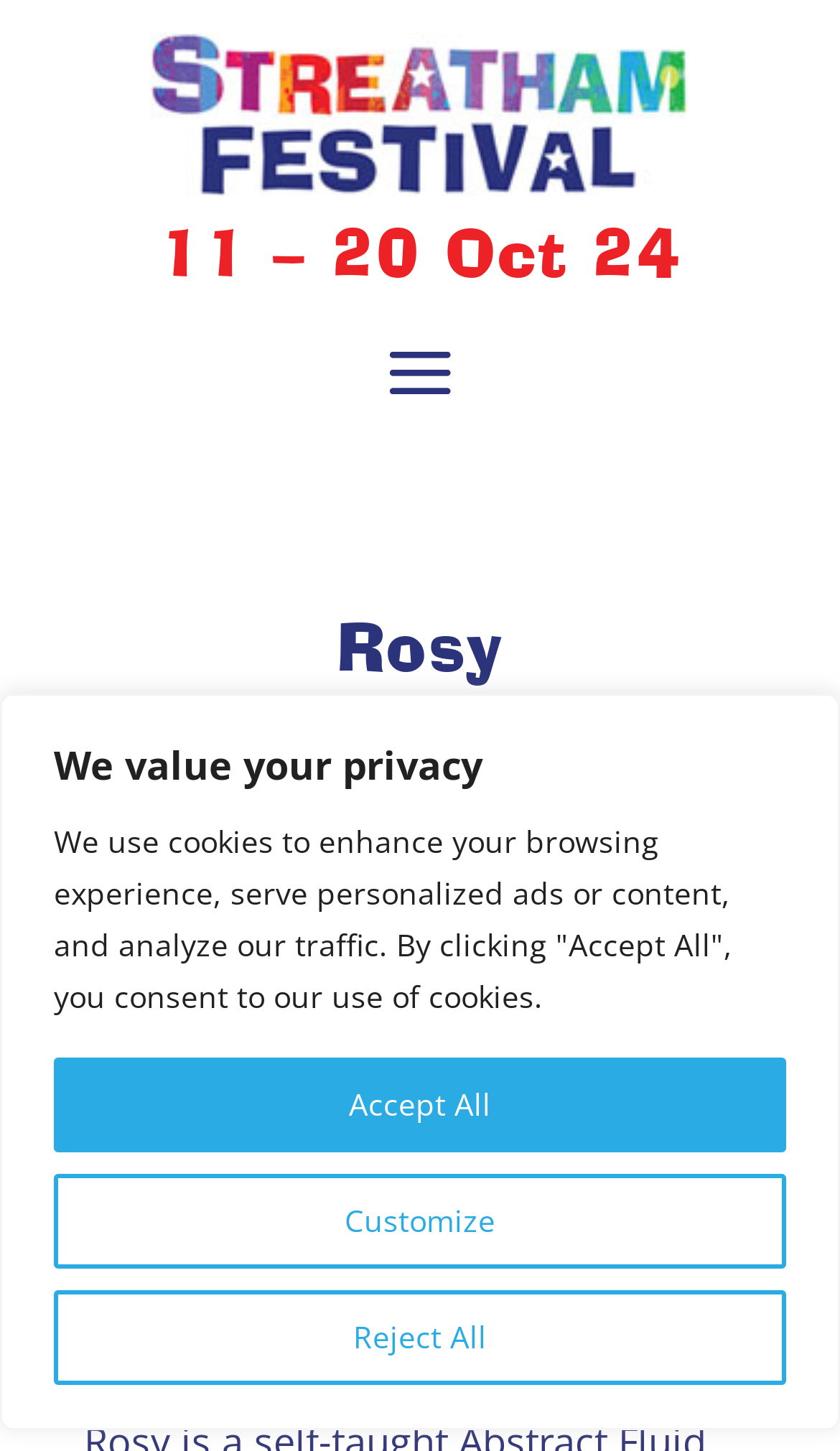What is the date range of the event?
Refer to the image and answer the question using a single word or phrase.

11-20 Oct 24